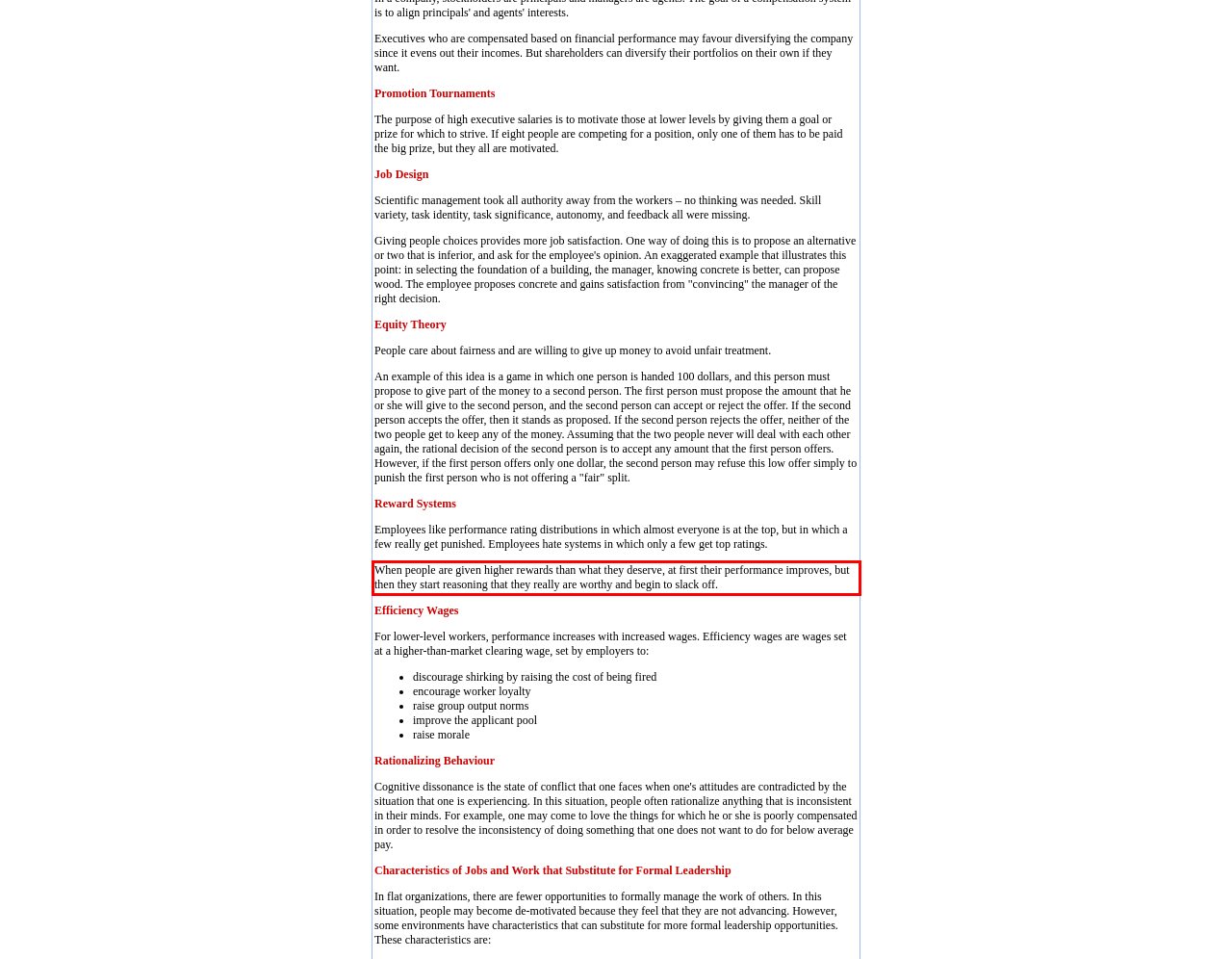You are presented with a screenshot containing a red rectangle. Extract the text found inside this red bounding box.

When people are given higher rewards than what they deserve, at first their performance improves, but then they start reasoning that they really are worthy and begin to slack off.